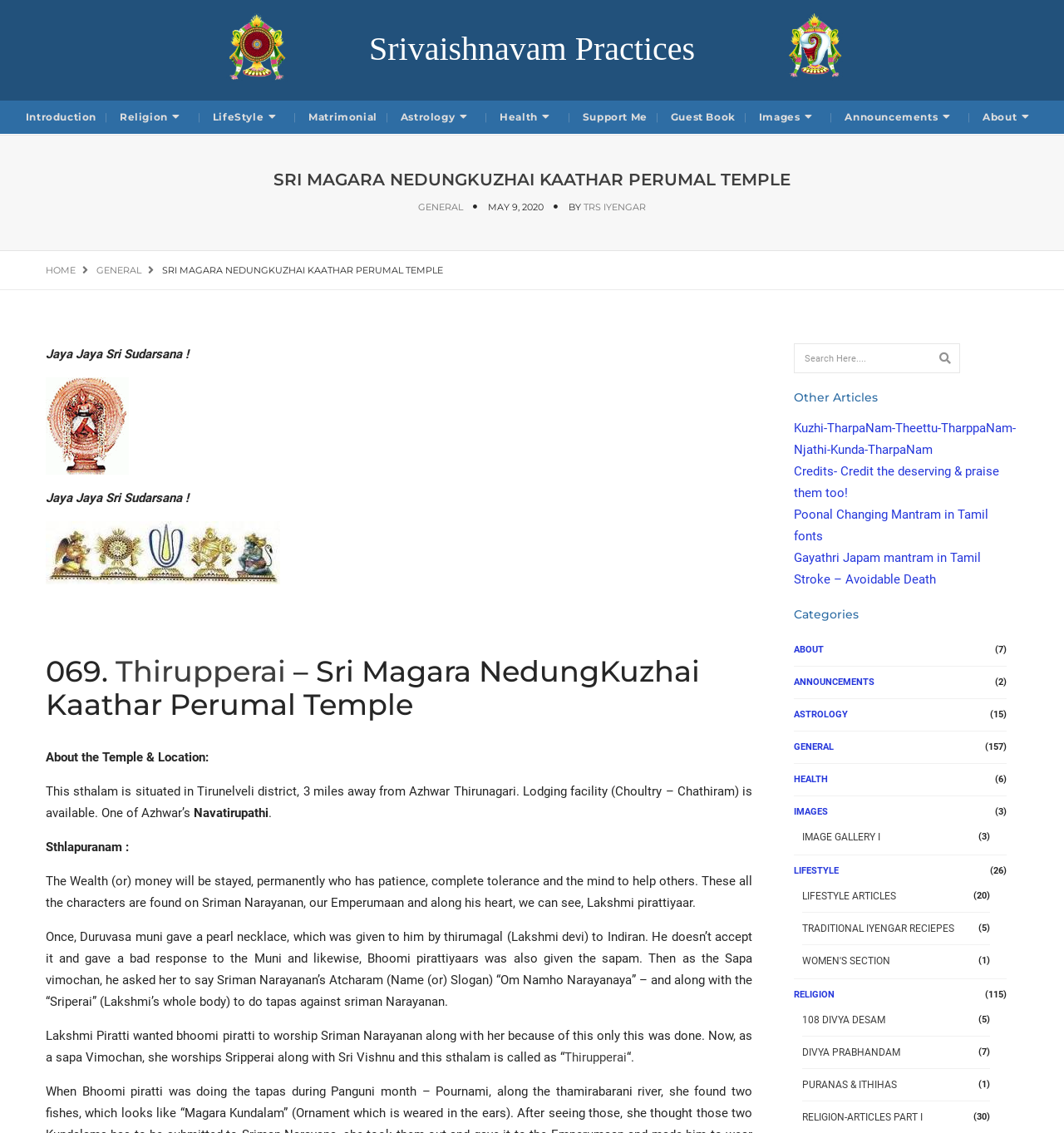Determine the bounding box coordinates for the area you should click to complete the following instruction: "View other articles".

[0.746, 0.344, 0.957, 0.357]